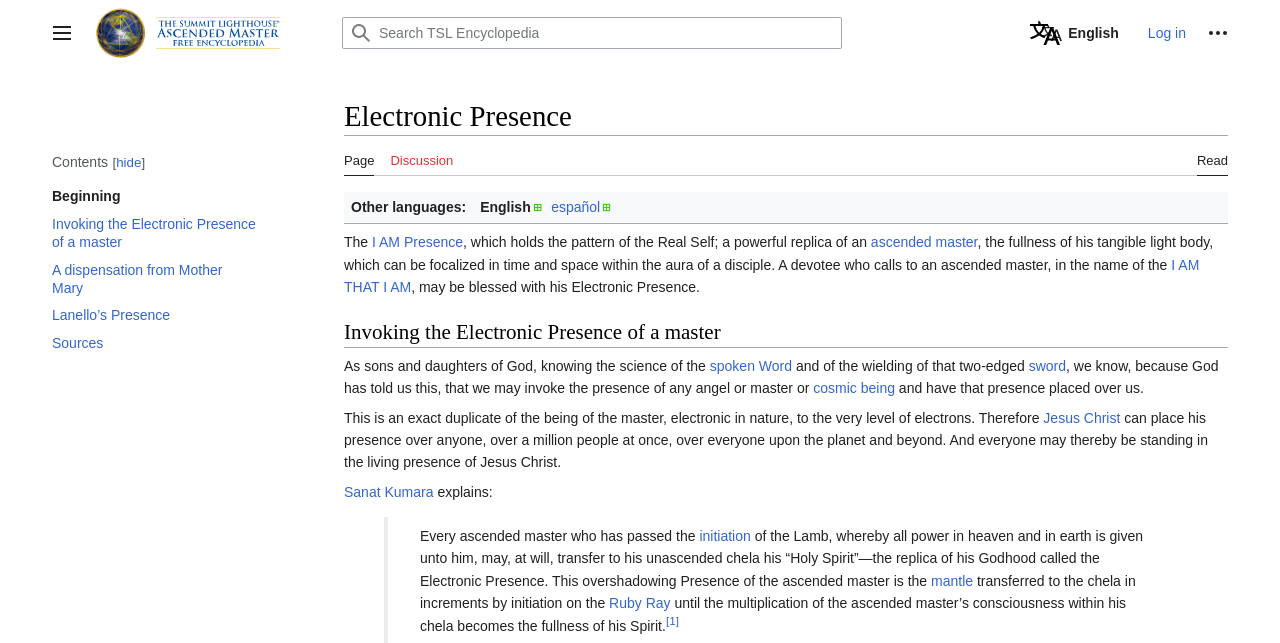Provide the bounding box coordinates of the section that needs to be clicked to accomplish the following instruction: "Toggle sidebar."

[0.036, 0.027, 0.061, 0.076]